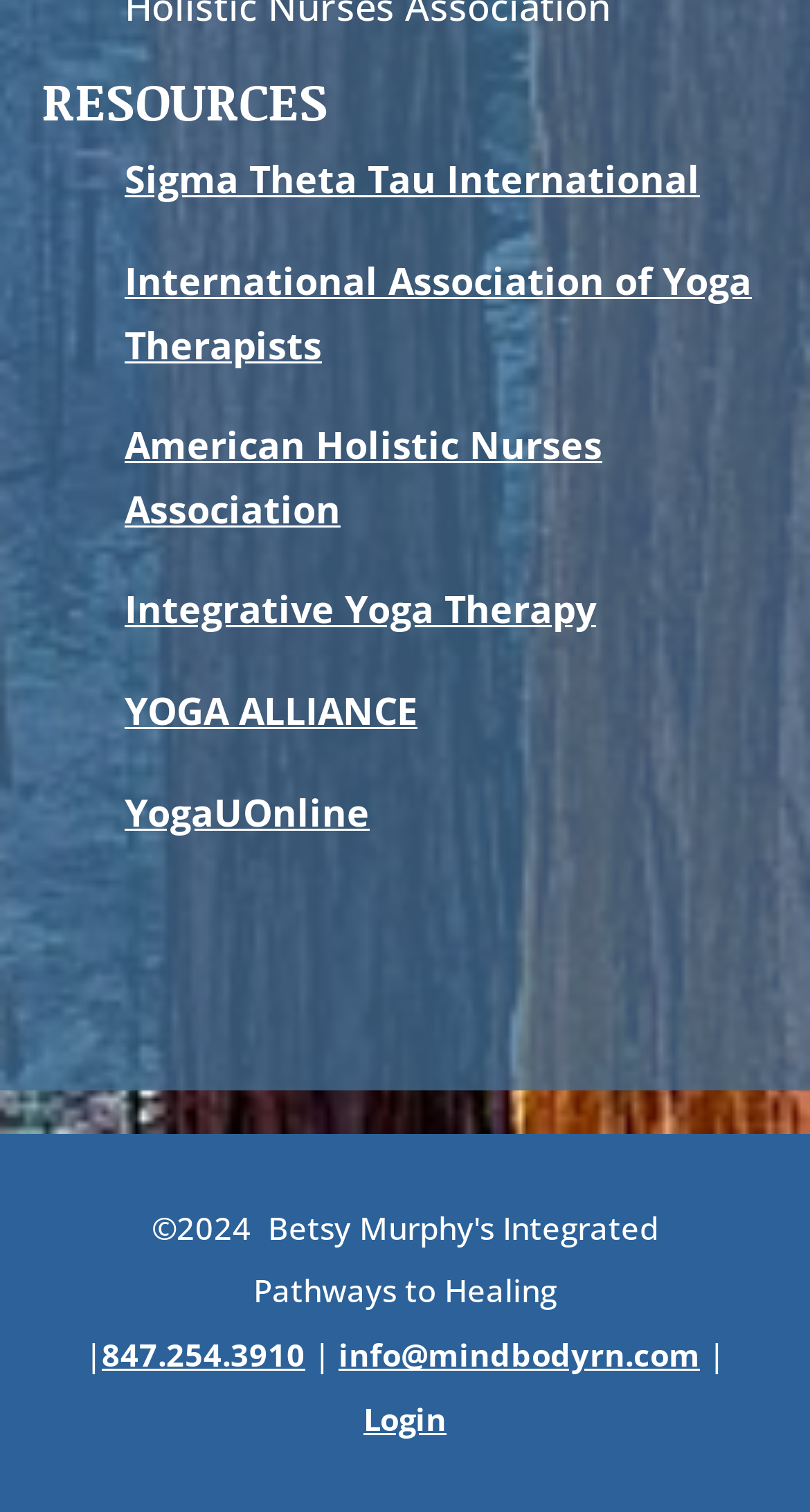Kindly provide the bounding box coordinates of the section you need to click on to fulfill the given instruction: "email info@mindbodyrn.com".

[0.418, 0.882, 0.864, 0.909]